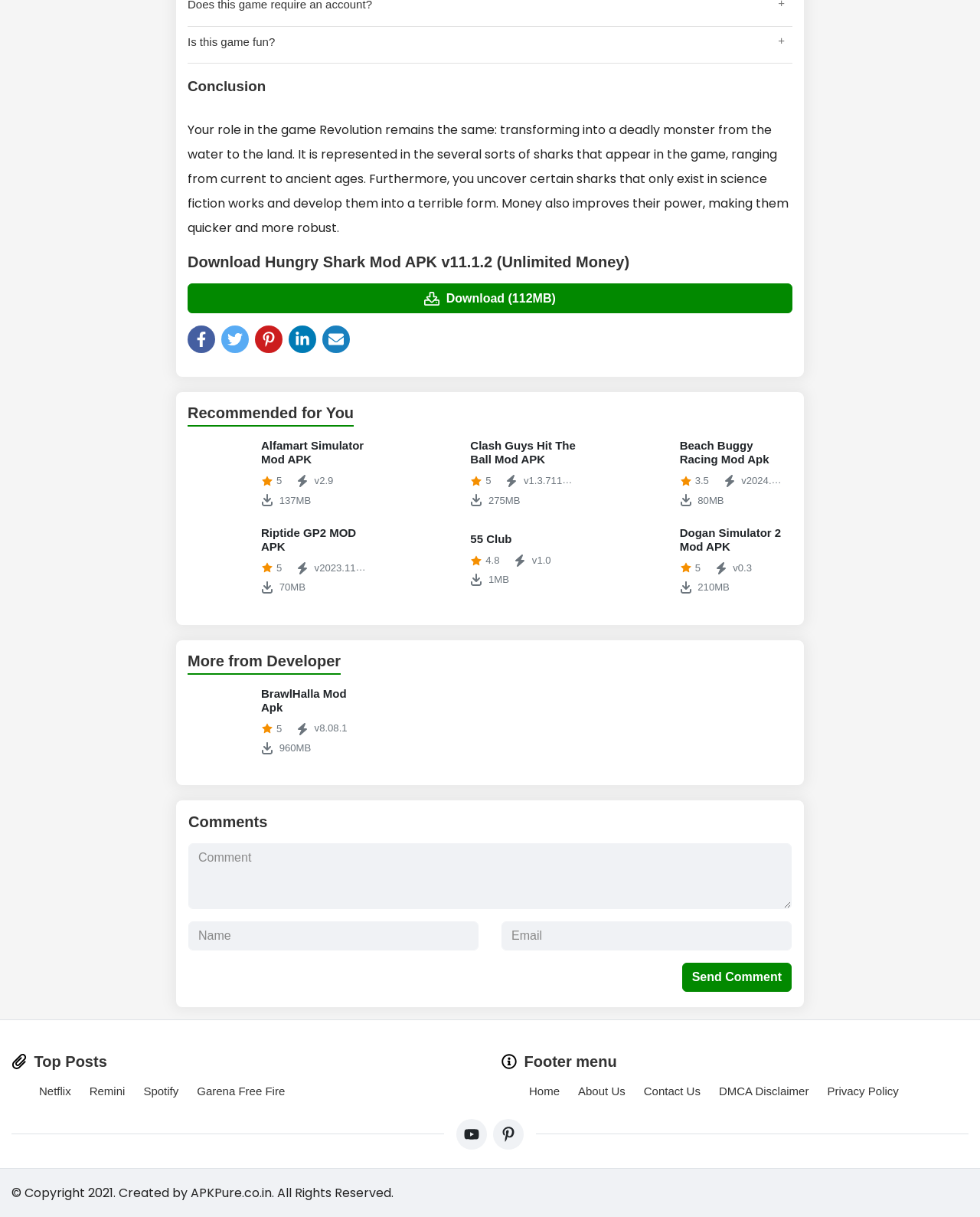Please answer the following question using a single word or phrase: What is the game's role?

Transforming into a deadly monster